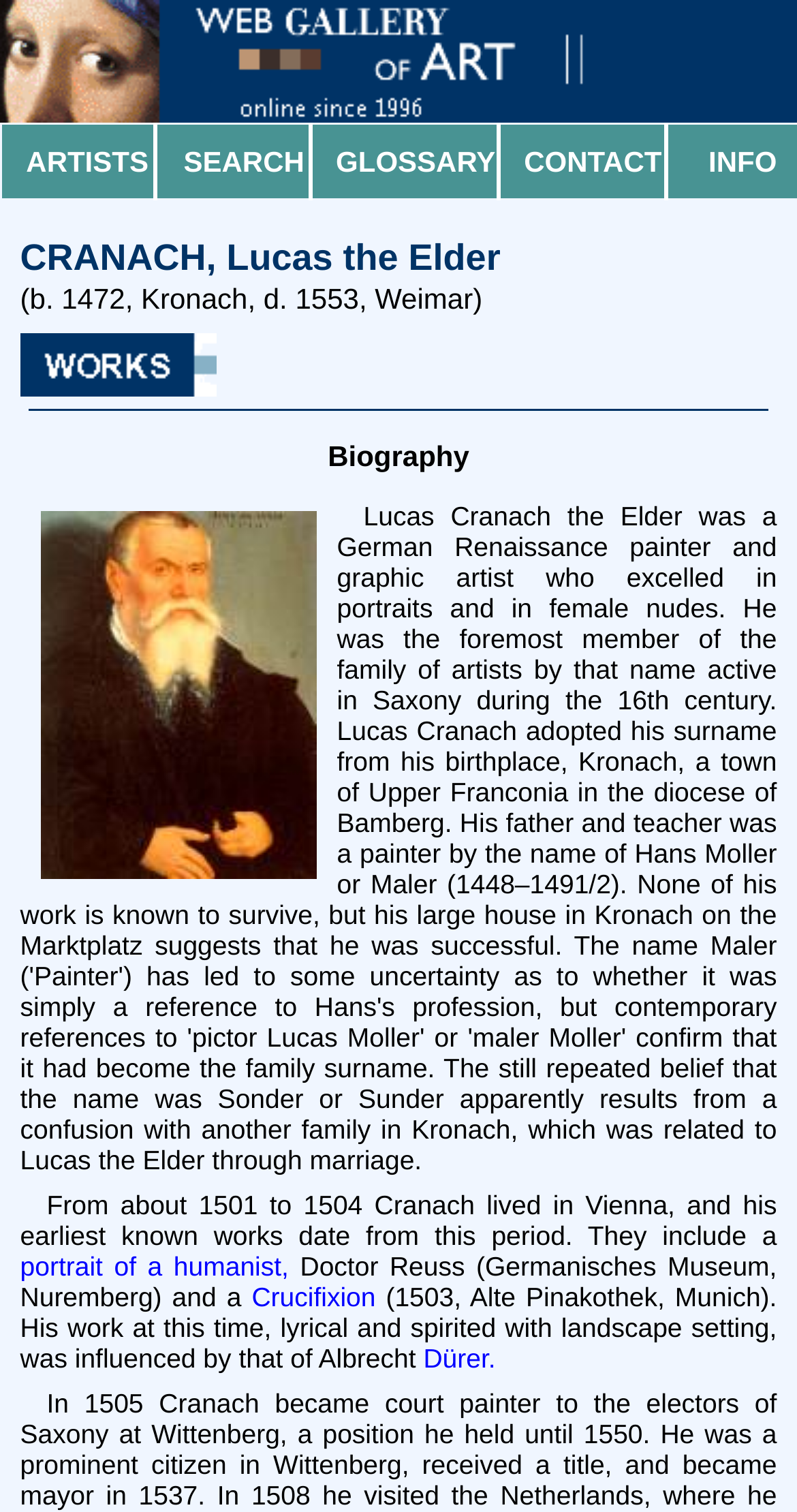Mark the bounding box of the element that matches the following description: "parent_node: Biography".

[0.025, 0.25, 0.271, 0.266]